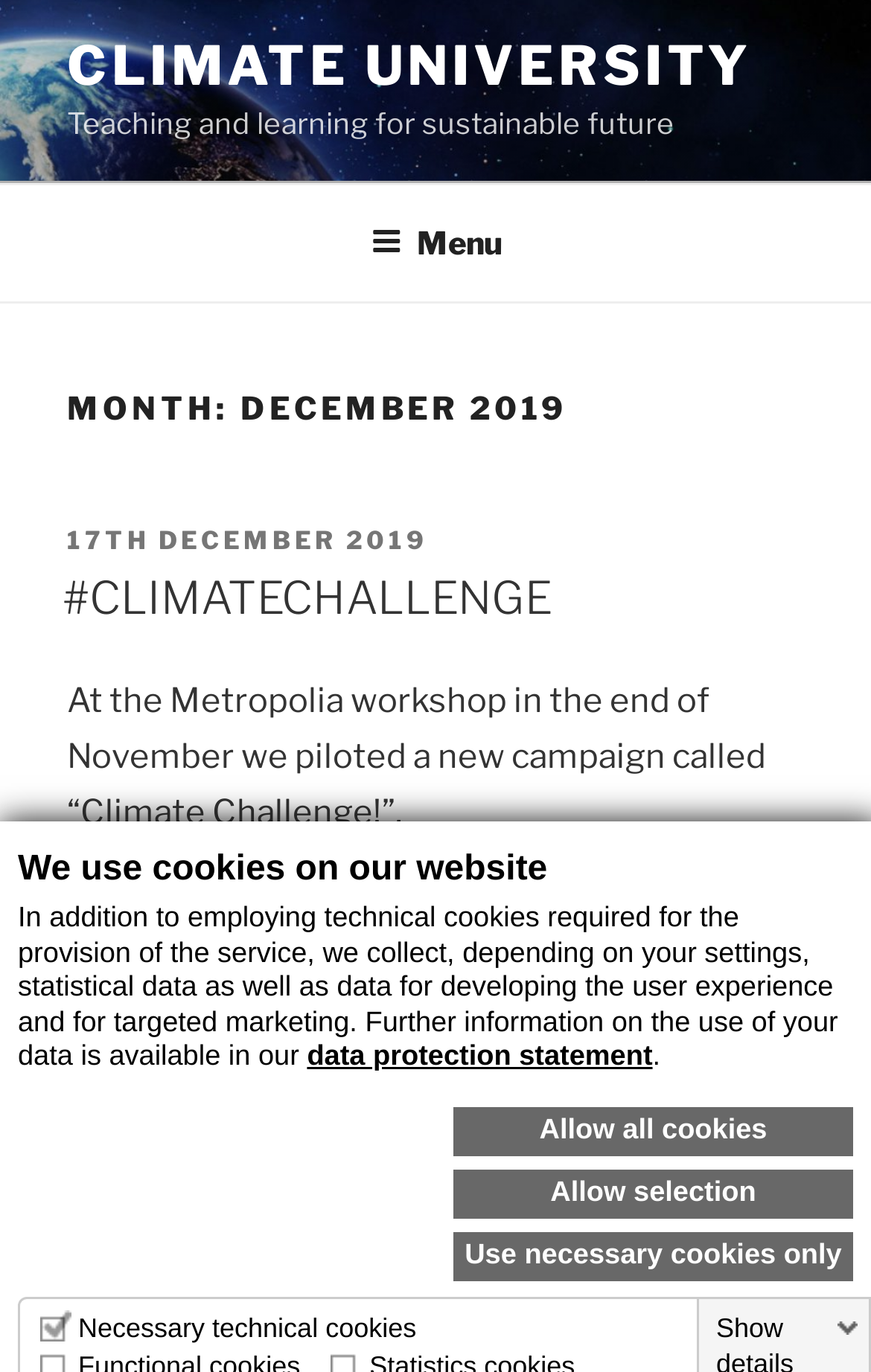What is the name of the university?
Answer with a single word or phrase, using the screenshot for reference.

Climate University